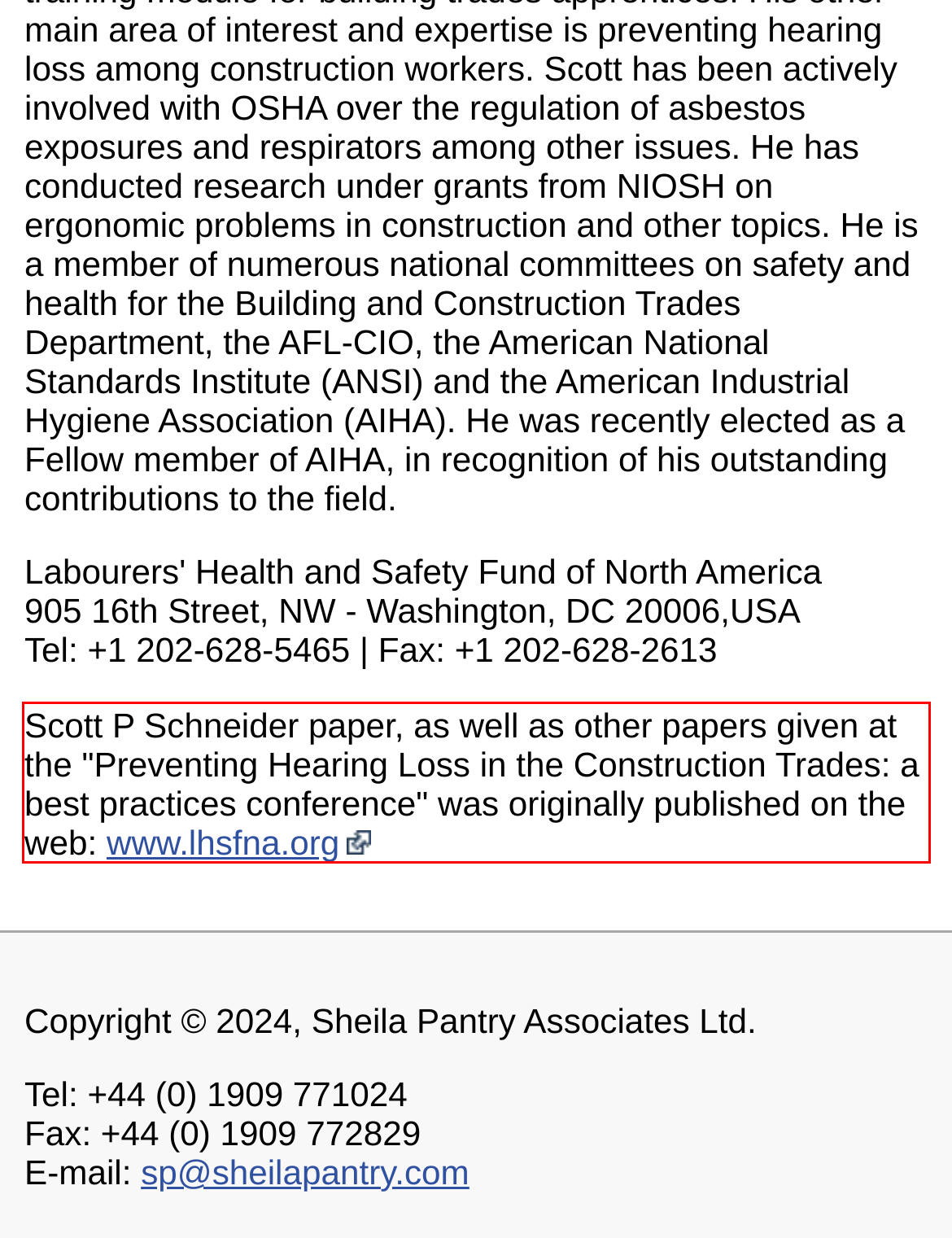Using the provided webpage screenshot, identify and read the text within the red rectangle bounding box.

Scott P Schneider paper, as well as other papers given at the "Preventing Hearing Loss in the Construction Trades: a best practices conference" was originally published on the web: www.lhsfna.org